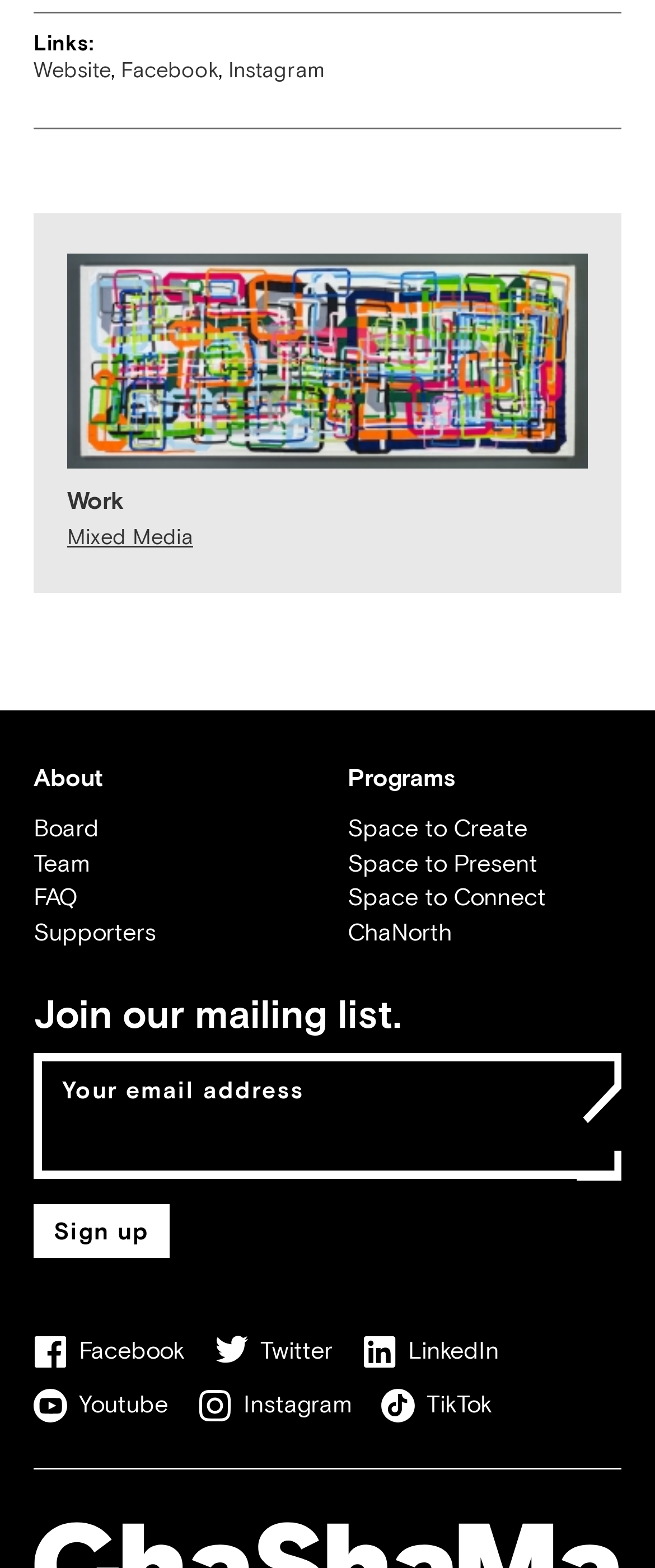What are the social media links available?
Using the picture, provide a one-word or short phrase answer.

Facebook, Instagram